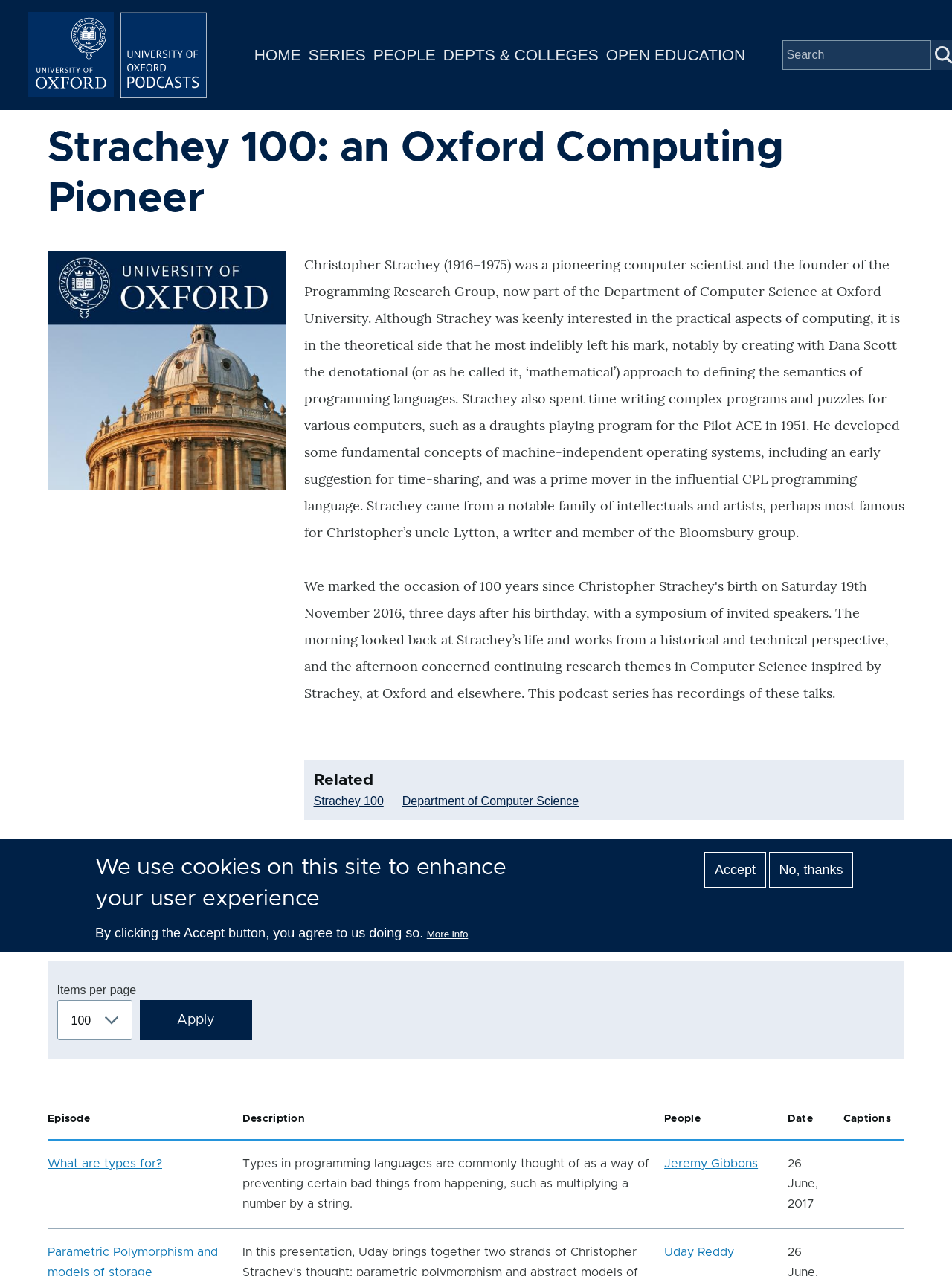Please give a succinct answer using a single word or phrase:
How many episodes are displayed on this webpage?

12